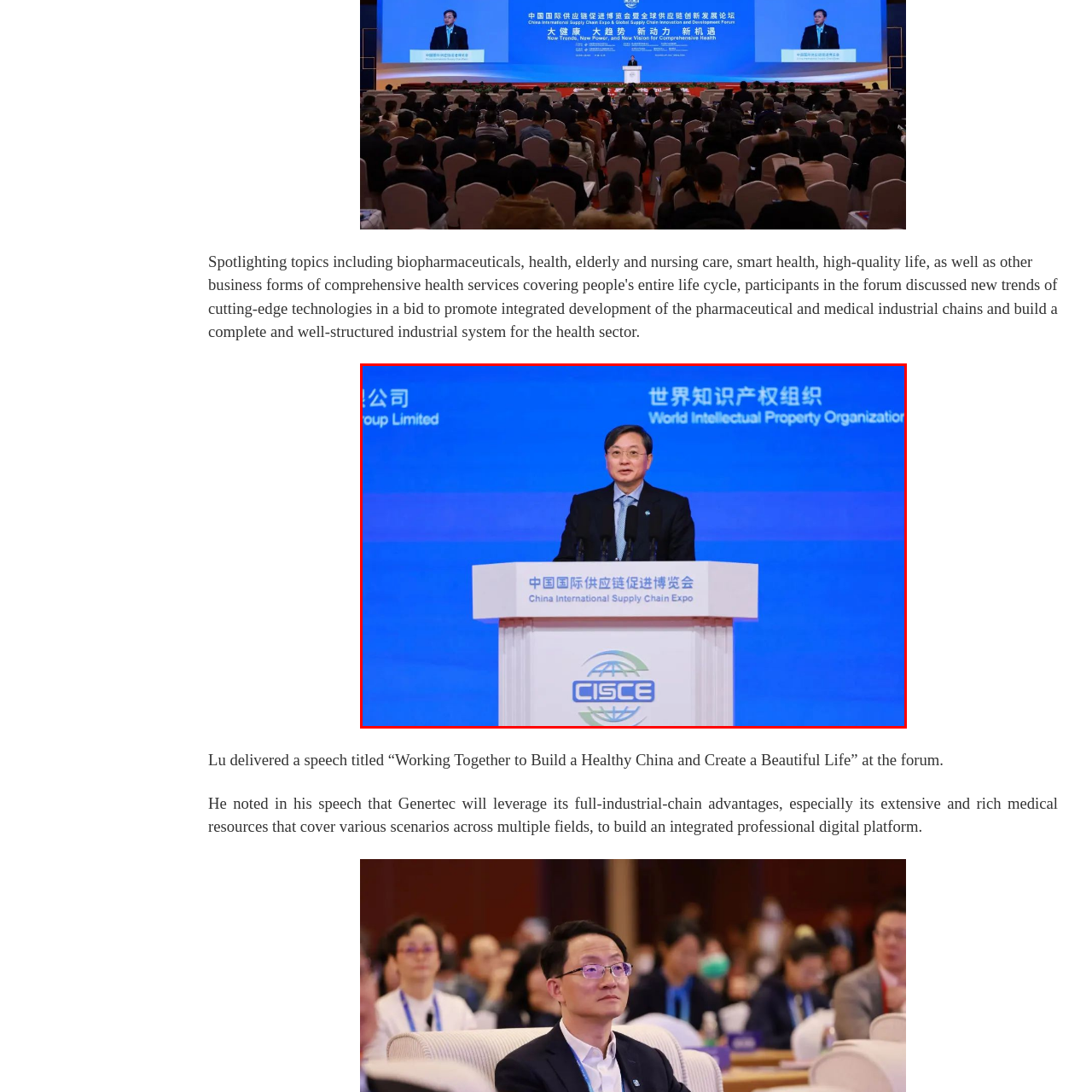Is the World Intellectual Property Organization involved in the event?
View the portion of the image encircled by the red bounding box and give a one-word or short phrase answer.

Yes